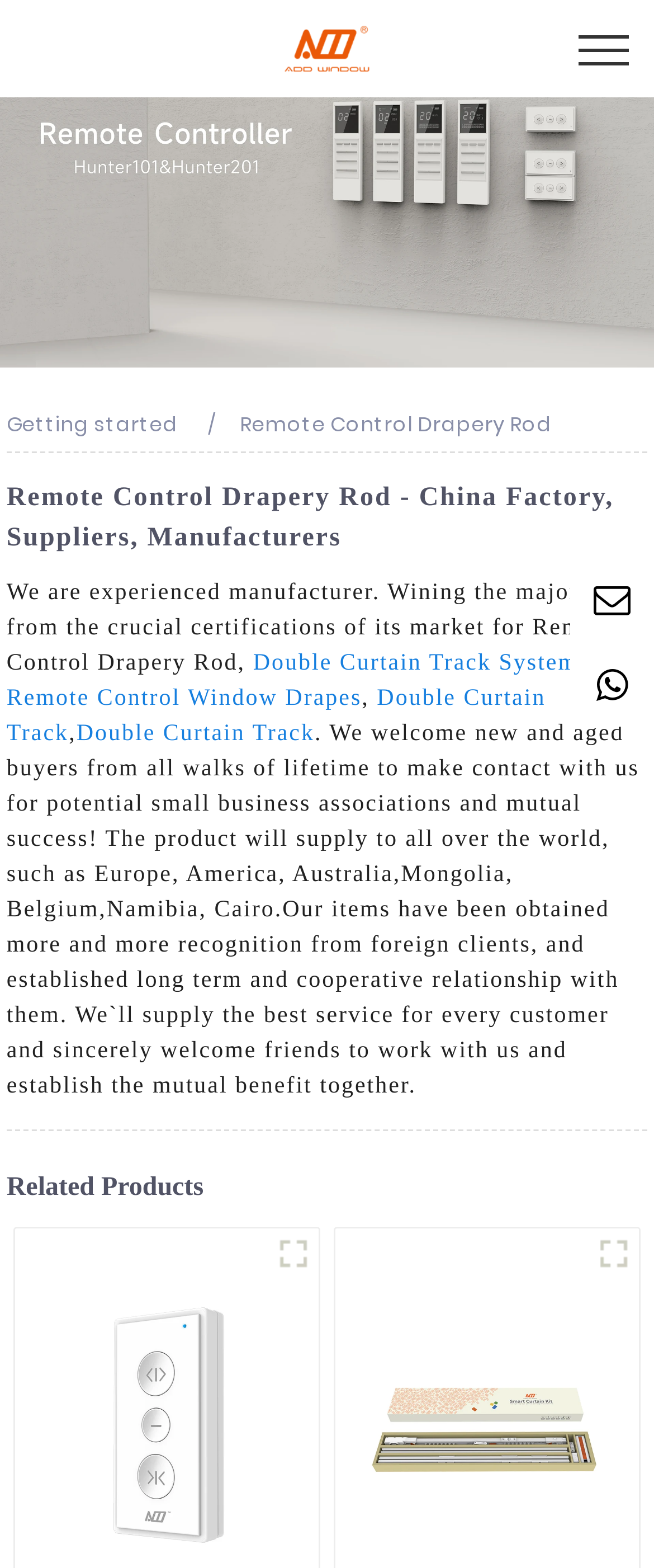Where are the company's products supplied to?
Based on the image content, provide your answer in one word or a short phrase.

Europe, America, Australia, etc.